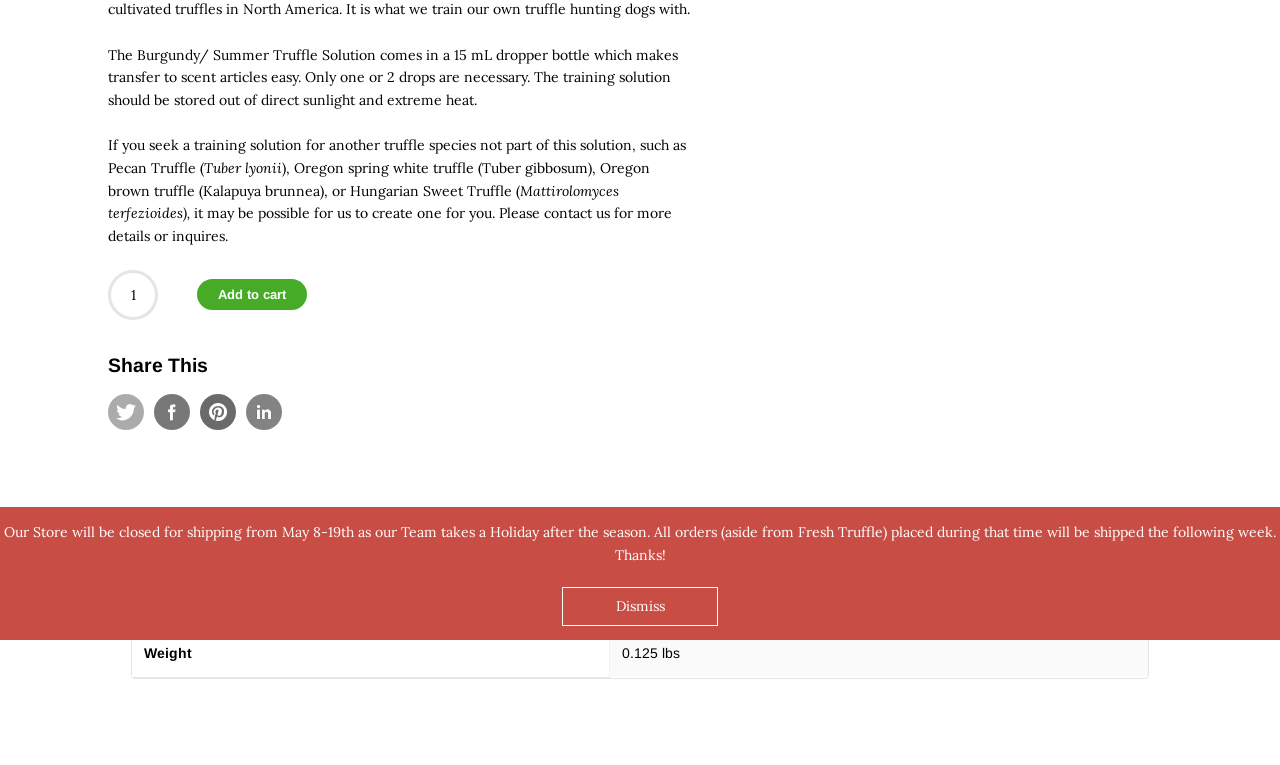Given the element description: "Dismiss", predict the bounding box coordinates of this UI element. The coordinates must be four float numbers between 0 and 1, given as [left, top, right, bottom].

[0.439, 0.768, 0.561, 0.818]